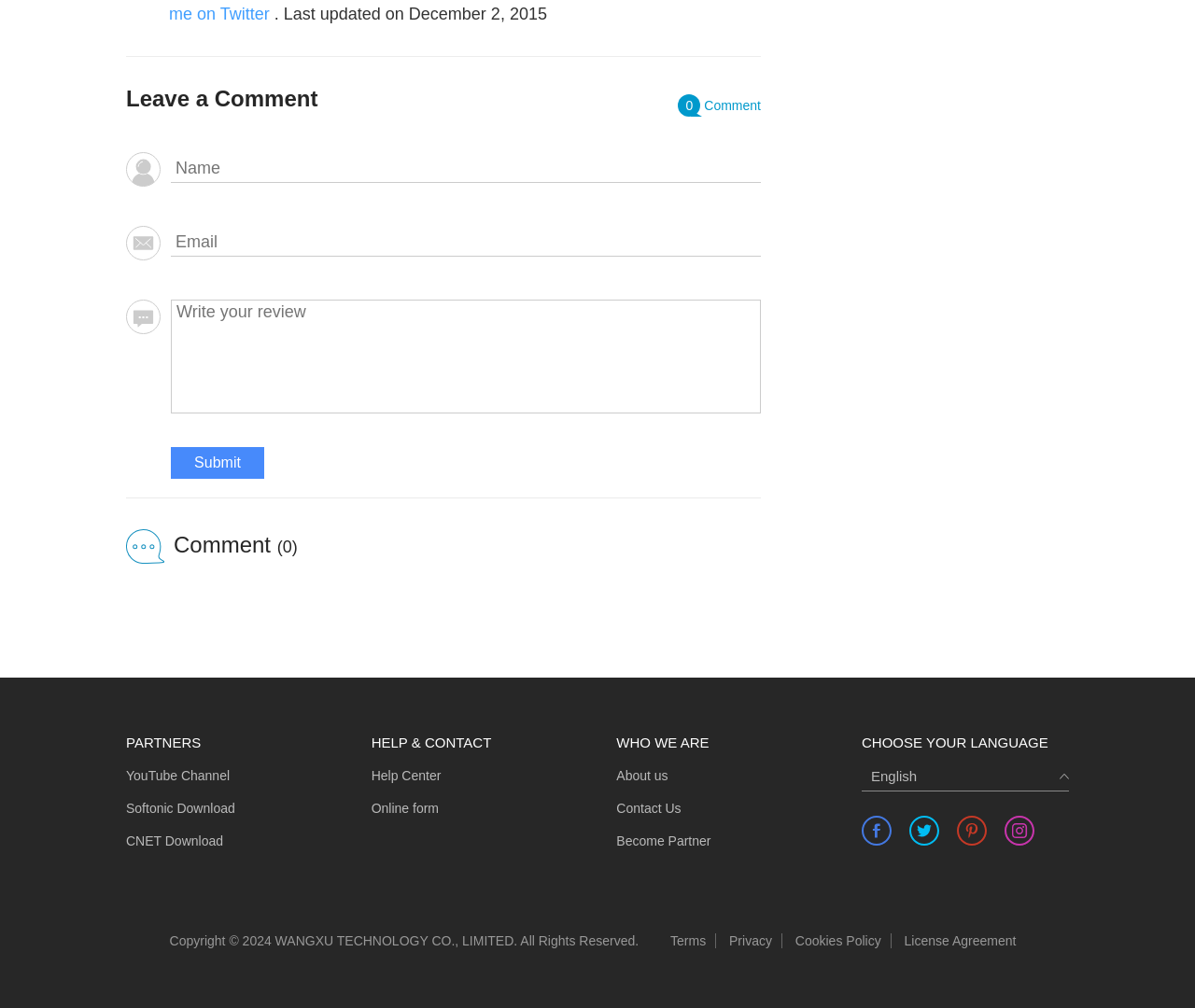Identify and provide the bounding box for the element described by: "aria-label="author" name="author" placeholder="Name"".

[0.143, 0.154, 0.637, 0.181]